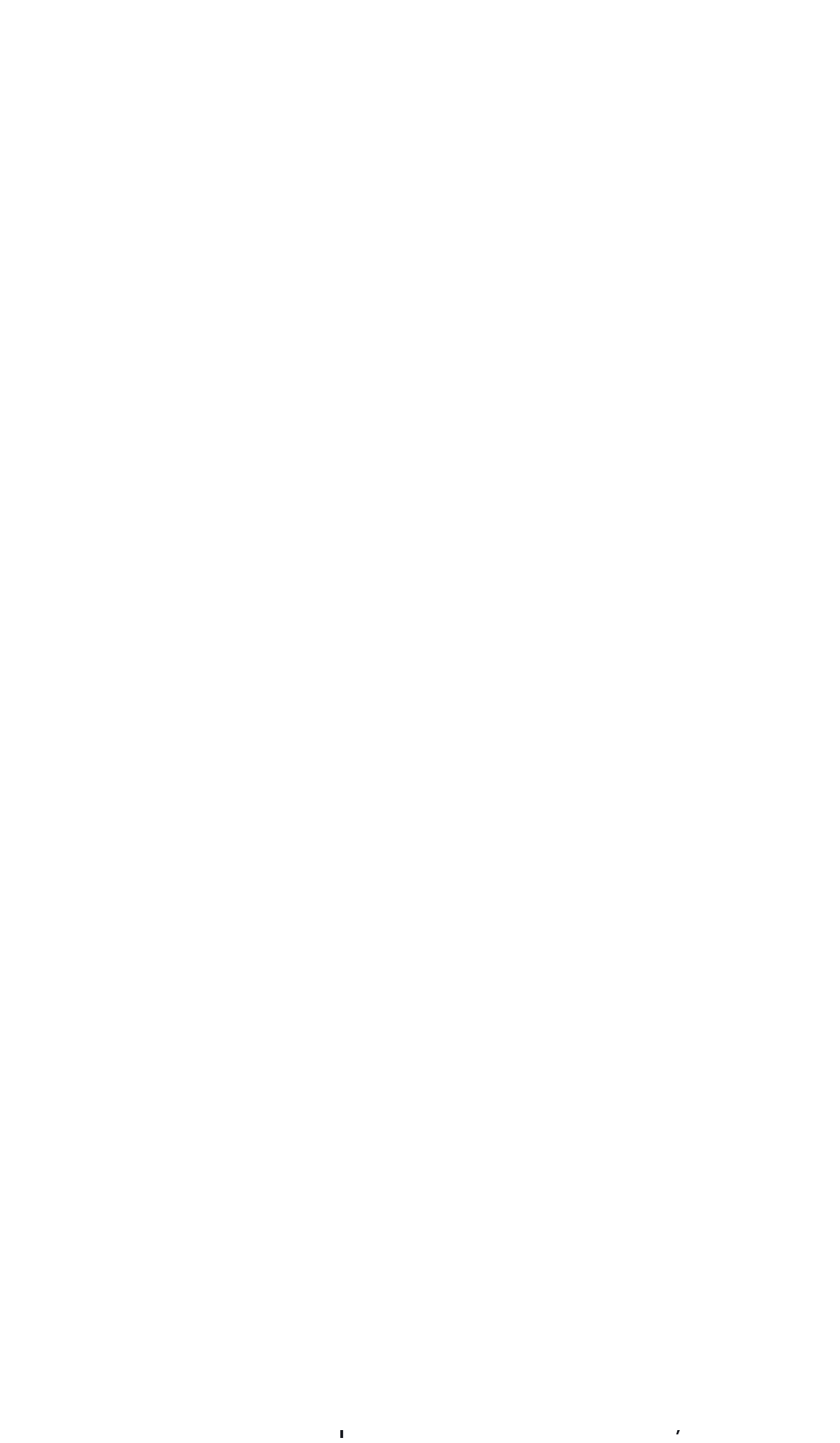Generate the title text from the webpage.

Houses For Rent Gold Coast